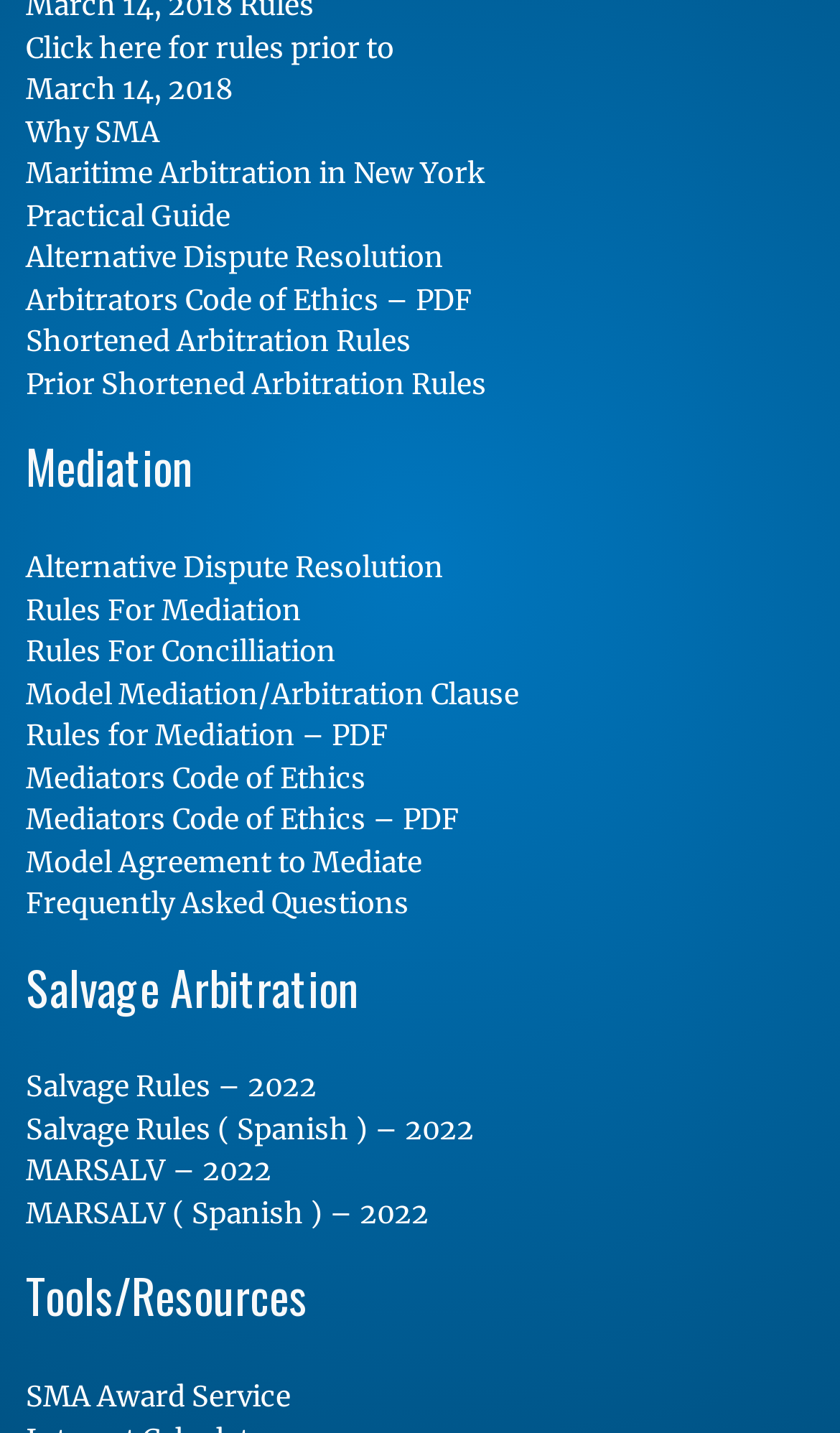Identify the bounding box of the HTML element described here: "Model Mediation/Arbitration Clause". Provide the coordinates as four float numbers between 0 and 1: [left, top, right, bottom].

[0.031, 0.471, 0.618, 0.497]